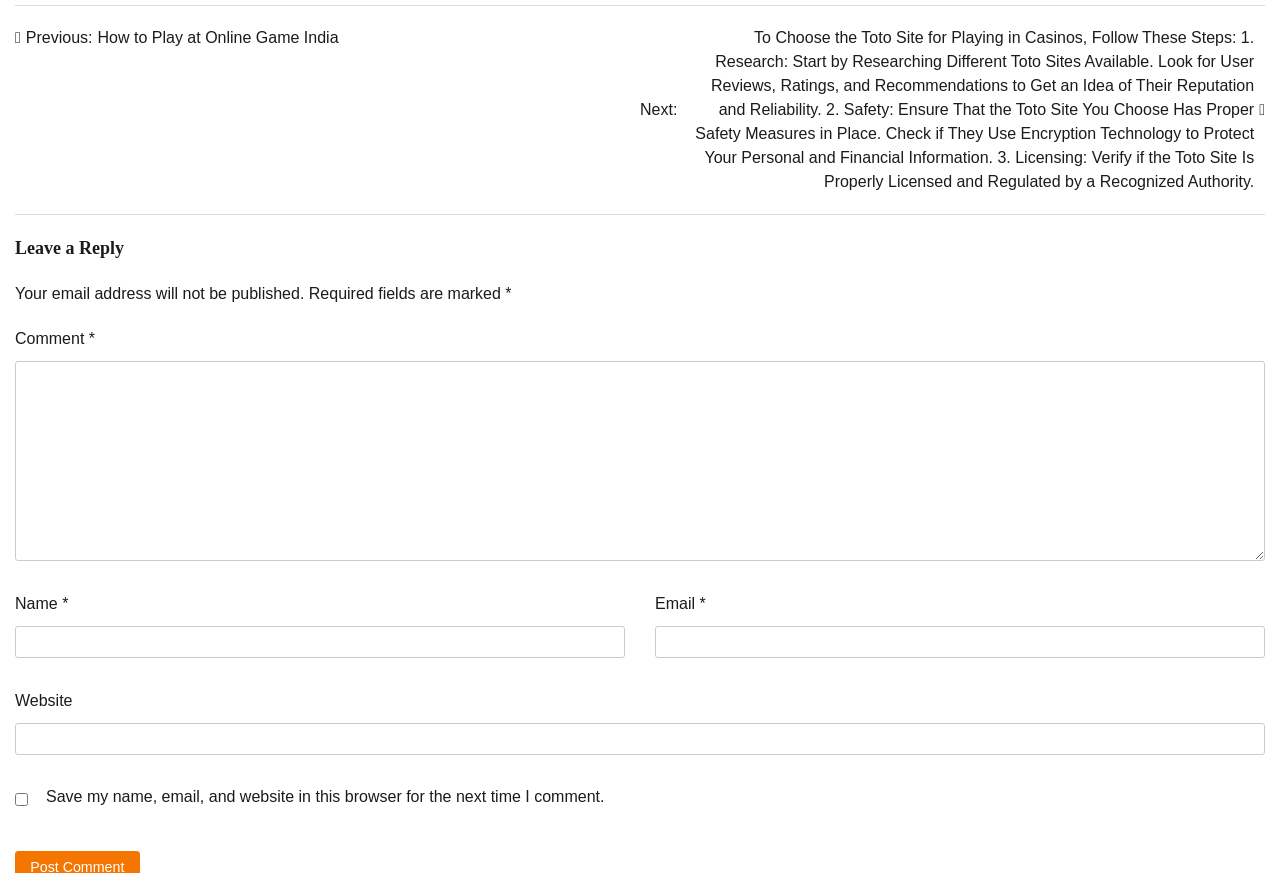What is required to submit a comment?
Answer briefly with a single word or phrase based on the image.

Name, email, and comment